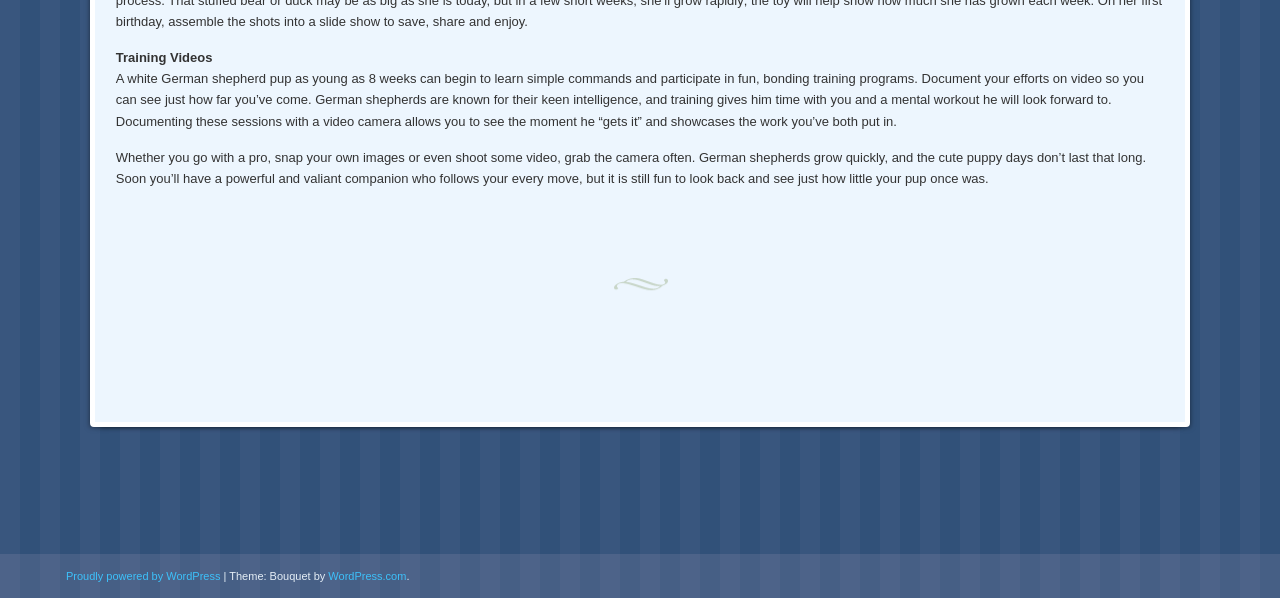Extract the bounding box coordinates for the UI element described as: "Proudly powered by WordPress".

[0.052, 0.953, 0.172, 0.973]